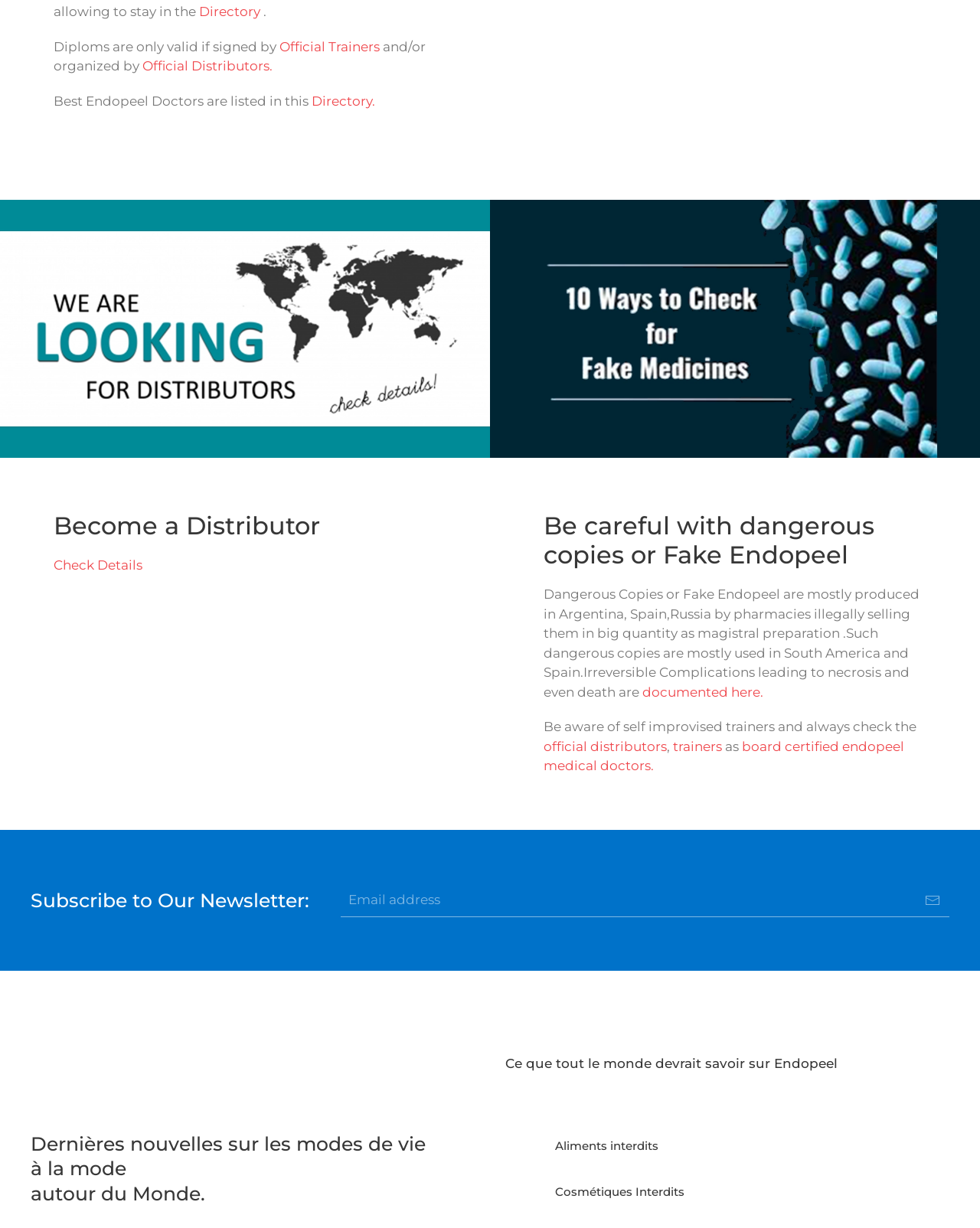Answer the question using only a single word or phrase: 
What is the purpose of the 'Become a Distributor' section?

To become a distributor